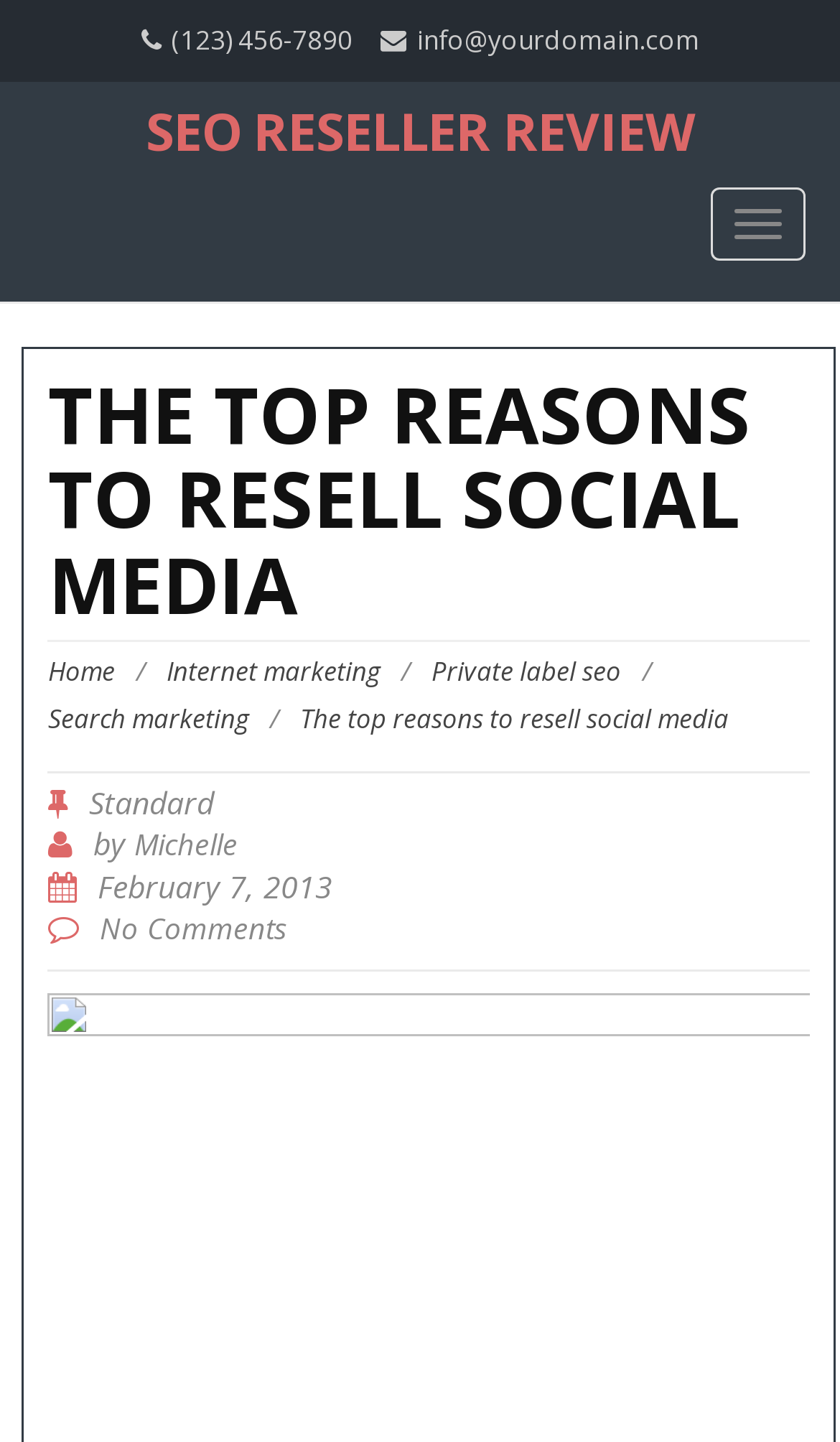Carefully observe the image and respond to the question with a detailed answer:
How many comments are there on the article?

I found the comment count by looking at the link element with the bounding box coordinates [0.119, 0.63, 0.342, 0.657], which contains the text 'No Comments'.